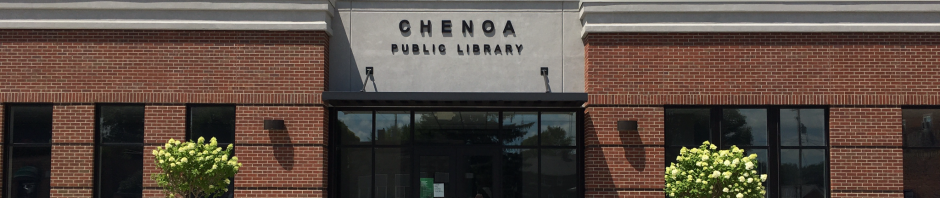Give a short answer to this question using one word or a phrase:
What is the purpose of the large glass windows?

To allow natural light